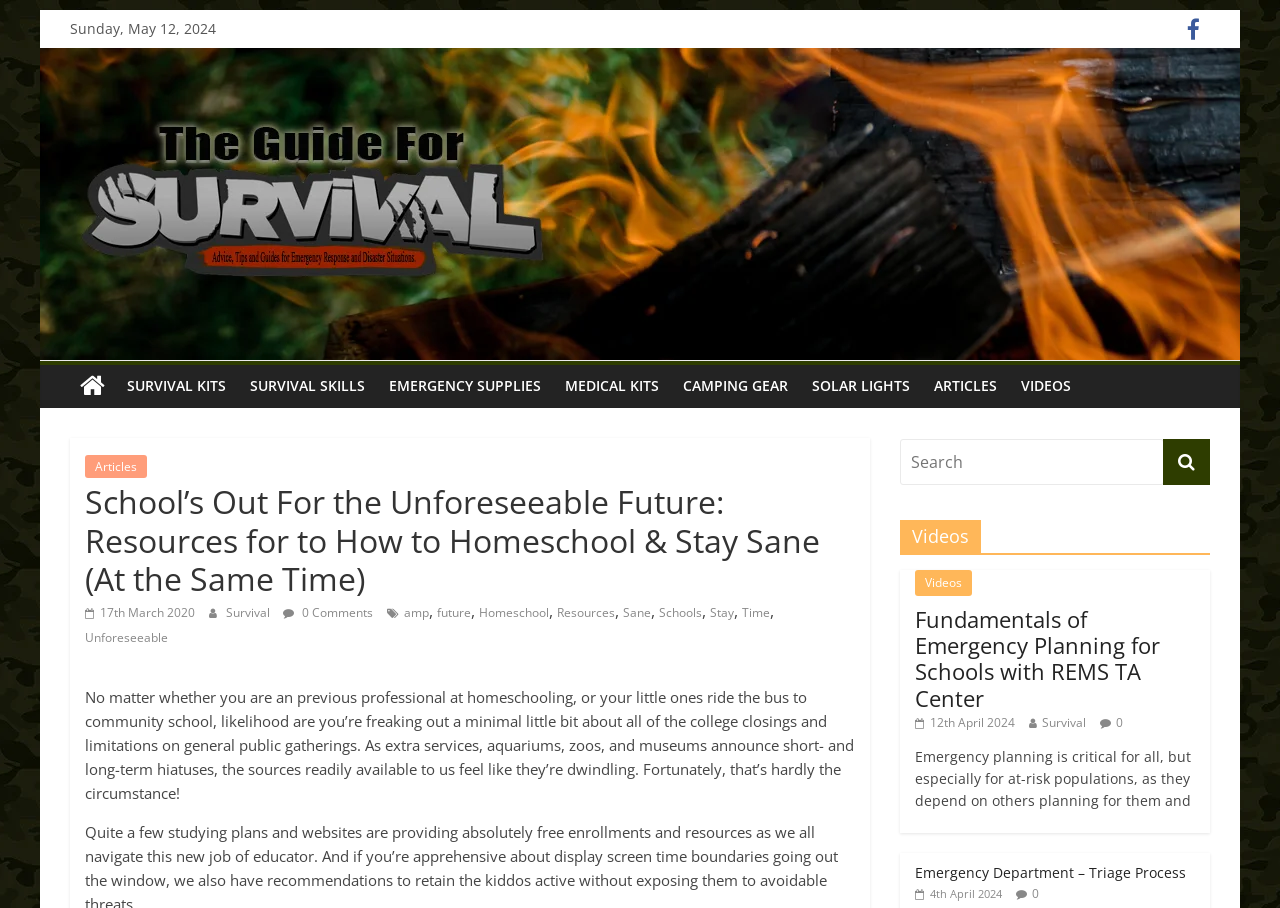Determine which piece of text is the heading of the webpage and provide it.

School’s Out For the Unforeseeable Future: Resources for to How to Homeschool & Stay Sane (At the Same Time)